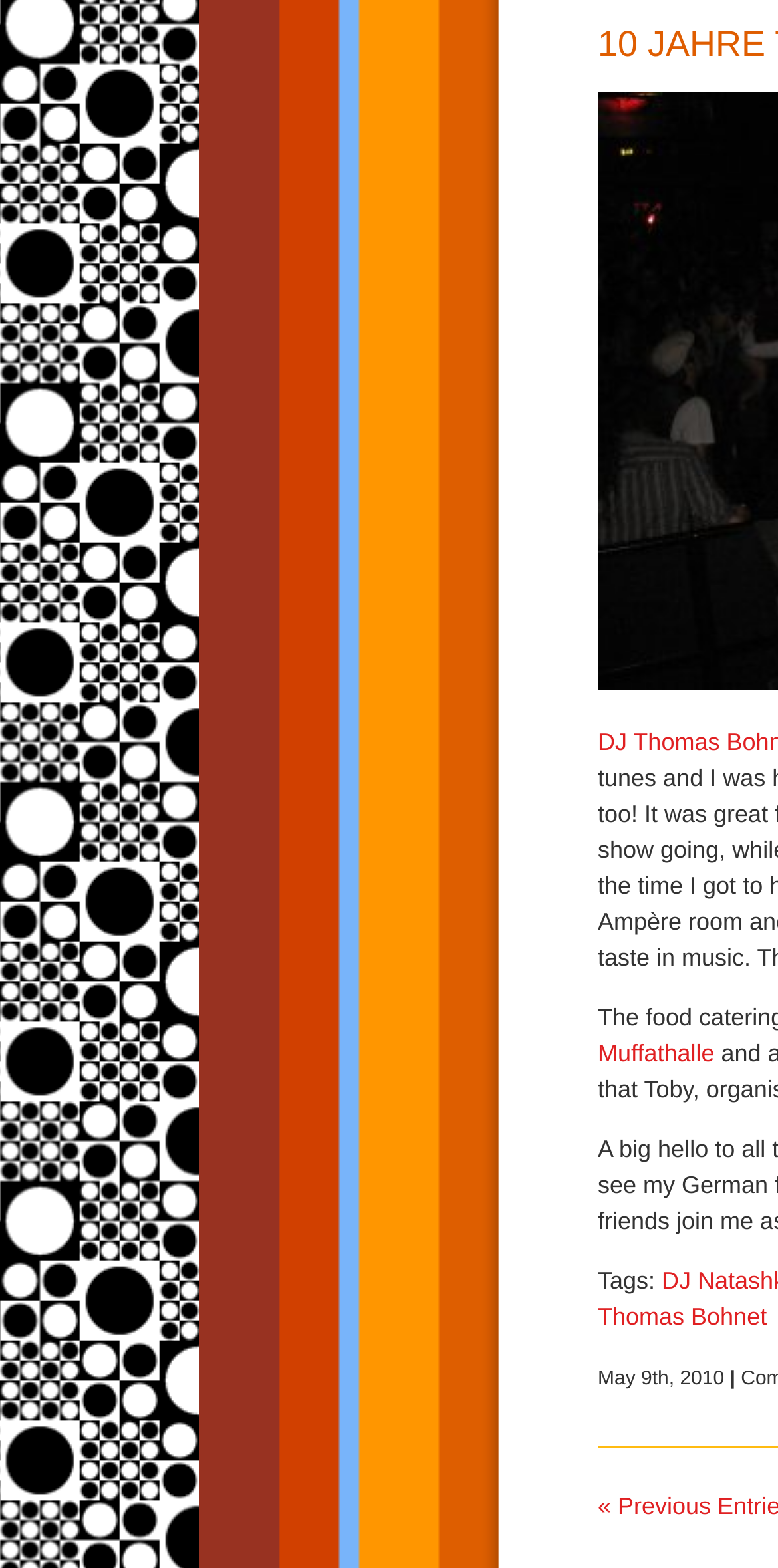Who is the author of the article?
Respond with a short answer, either a single word or a phrase, based on the image.

Thomas Bohnet